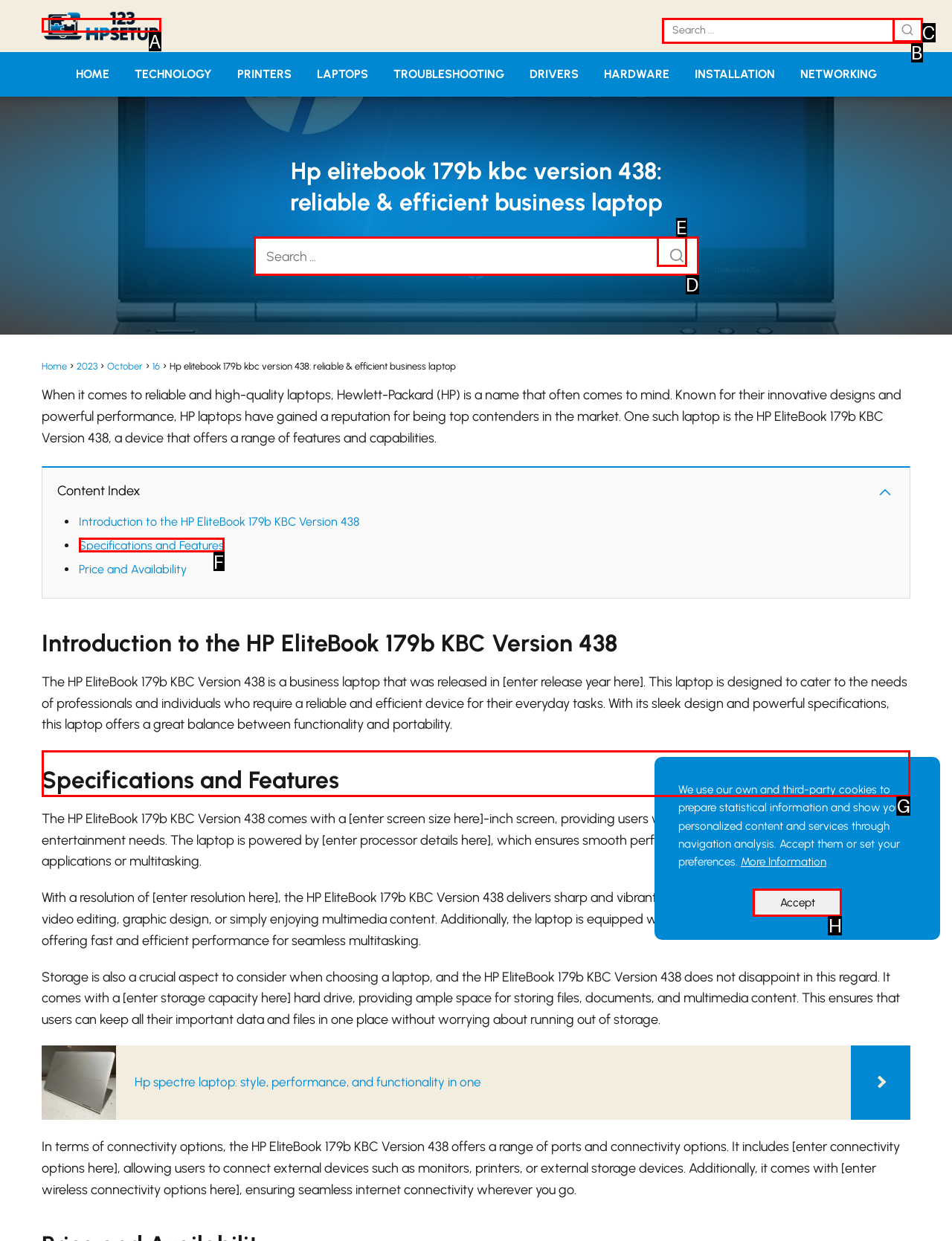Determine the correct UI element to click for this instruction: Check specifications and features. Respond with the letter of the chosen element.

G